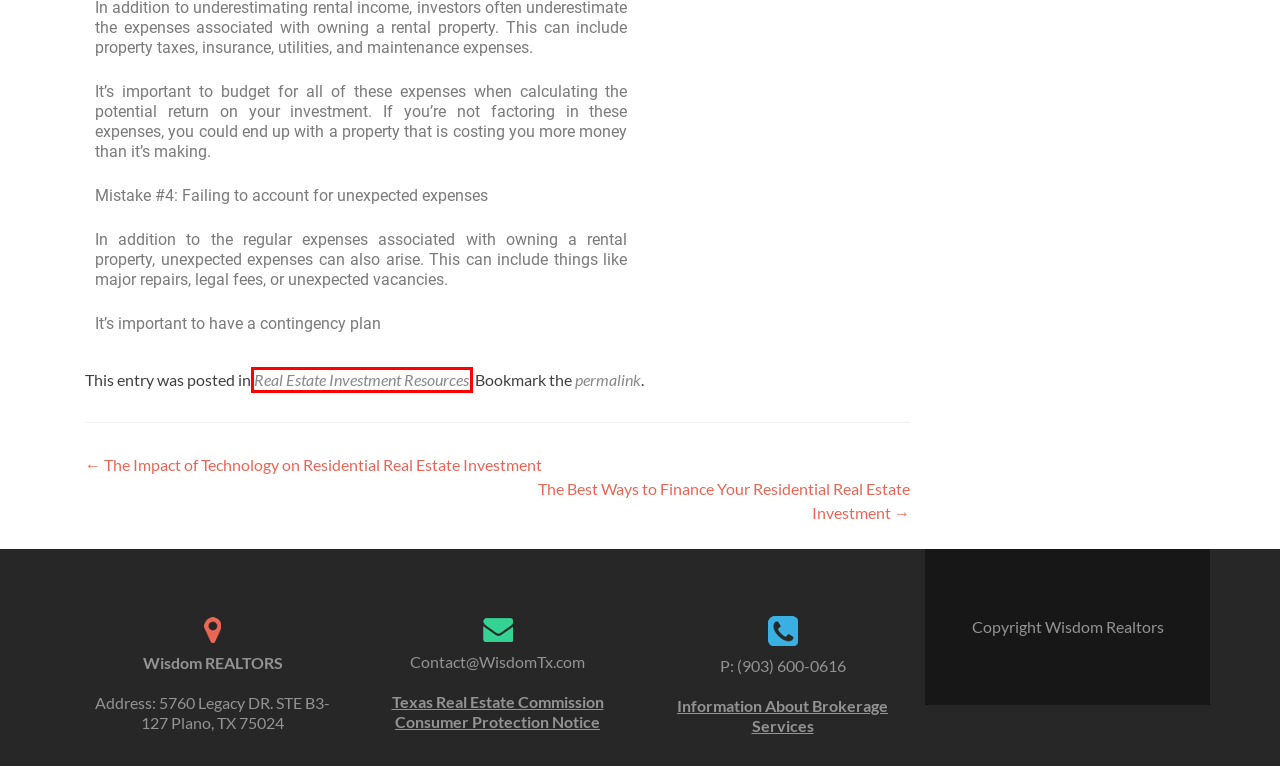With the provided screenshot showing a webpage and a red bounding box, determine which webpage description best fits the new page that appears after clicking the element inside the red box. Here are the options:
A. Join Wisdom REALTORS - Wisdom REALTORS
B. About Wisdom REALTORS - Wisdom REALTORS
C. The Best Ways to Finance Your Residential Real Estate Investment
D. Information About Brokerage Services - Wisdom REALTORS
E. Real Estate Investment Resources - Wisdom REALTORS
F. The Impact of Technology on Residential Real Estate Investment
G. New Construction Homes – Annabelle Dekalo - Wisdom REALTORS
H. News - Wisdom REALTORS

E